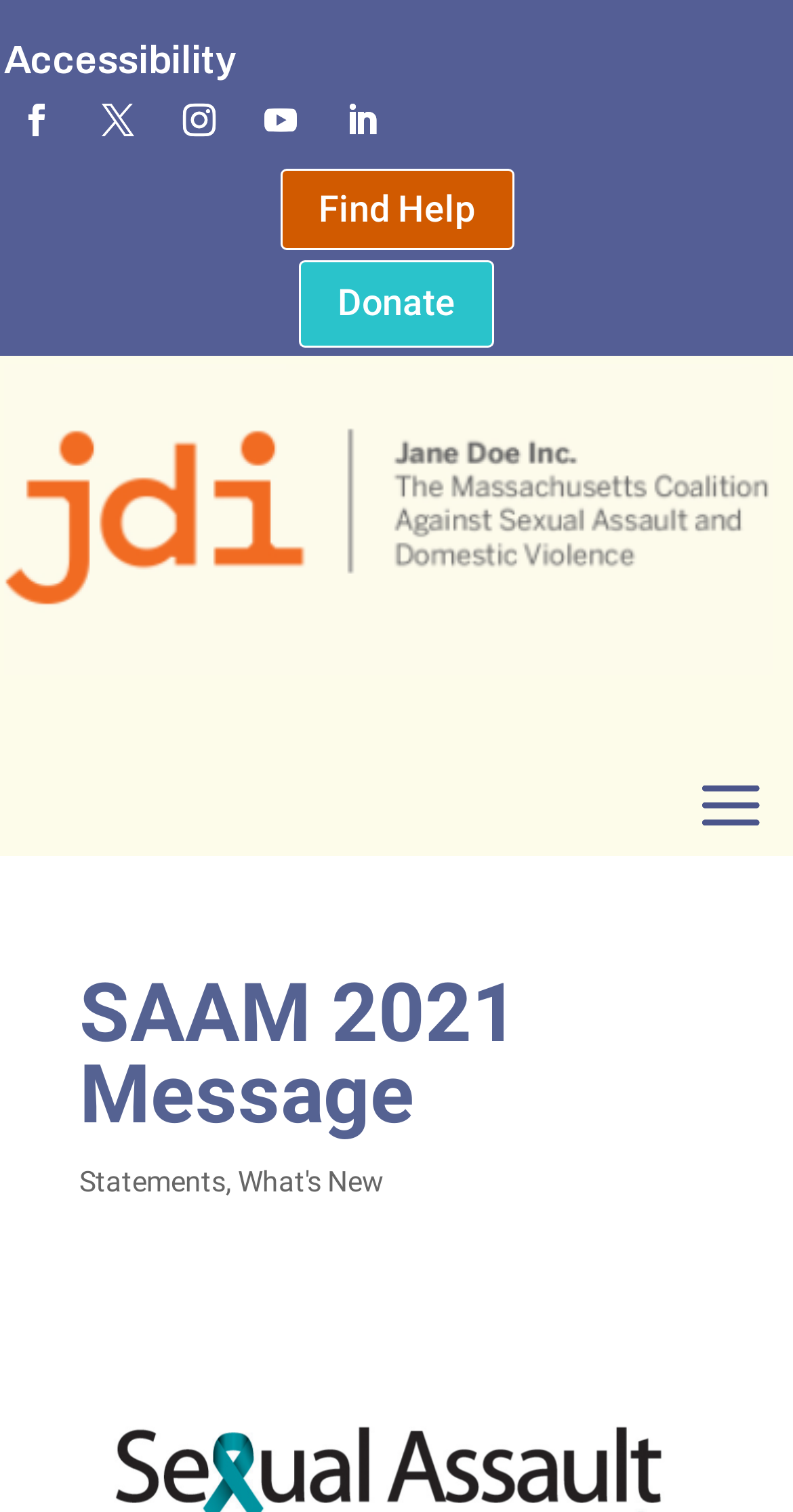What are the two options next to 'Find Help'?
Look at the image and provide a short answer using one word or a phrase.

Donate, ''